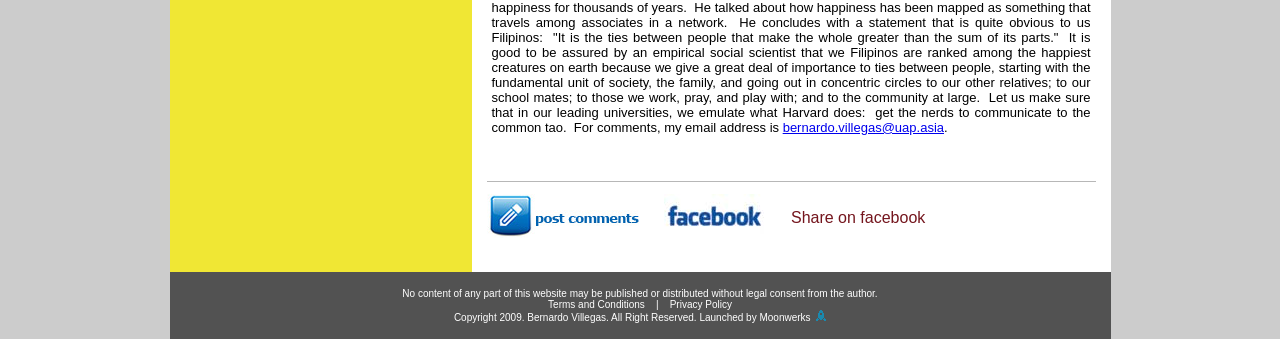Given the element description: "bernardo.villegas@uap.asia", predict the bounding box coordinates of the UI element it refers to, using four float numbers between 0 and 1, i.e., [left, top, right, bottom].

[0.611, 0.348, 0.738, 0.398]